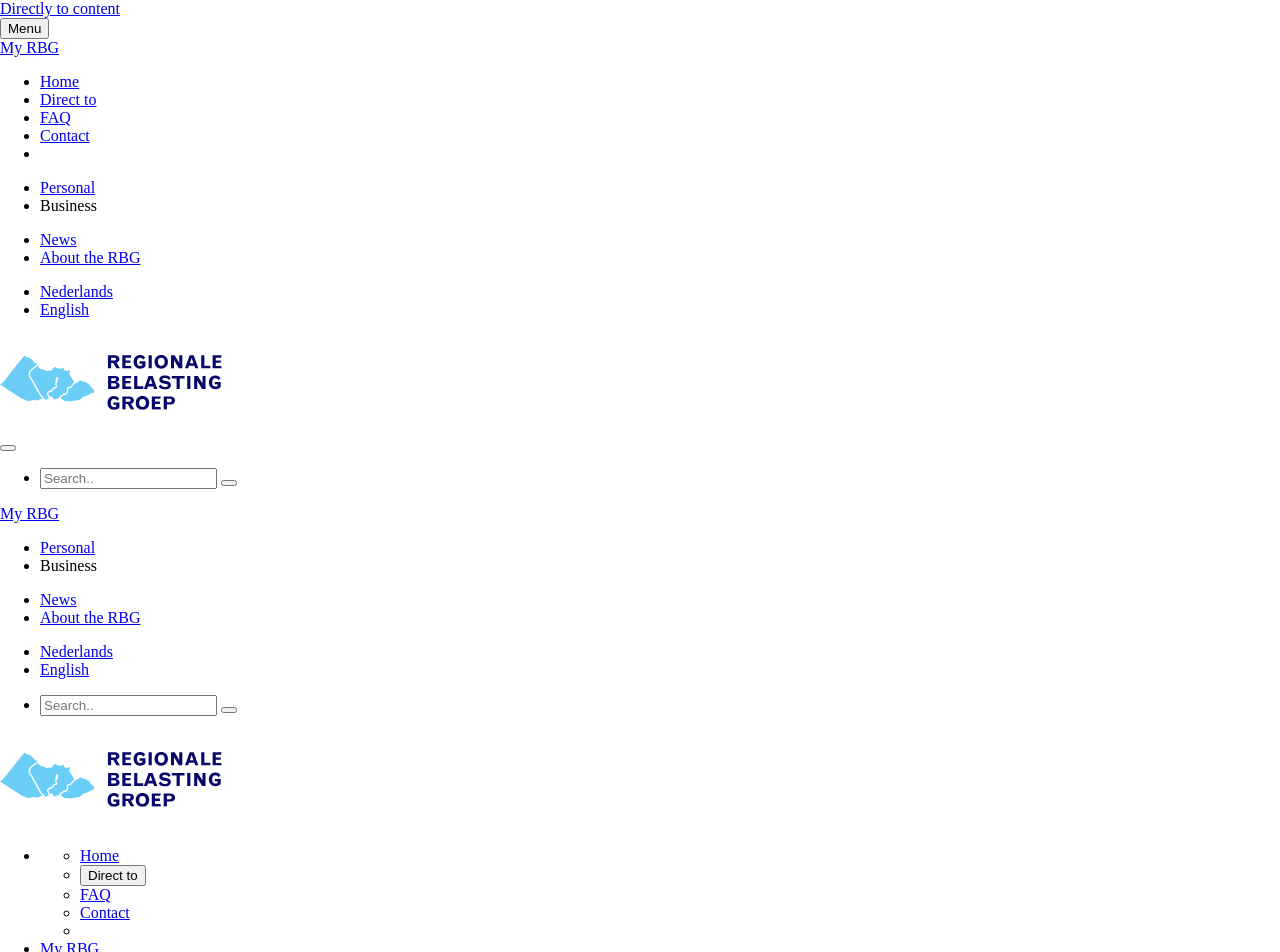What is the IBAN account number of the Regional Tax Group?
Answer briefly with a single word or phrase based on the image.

Not provided